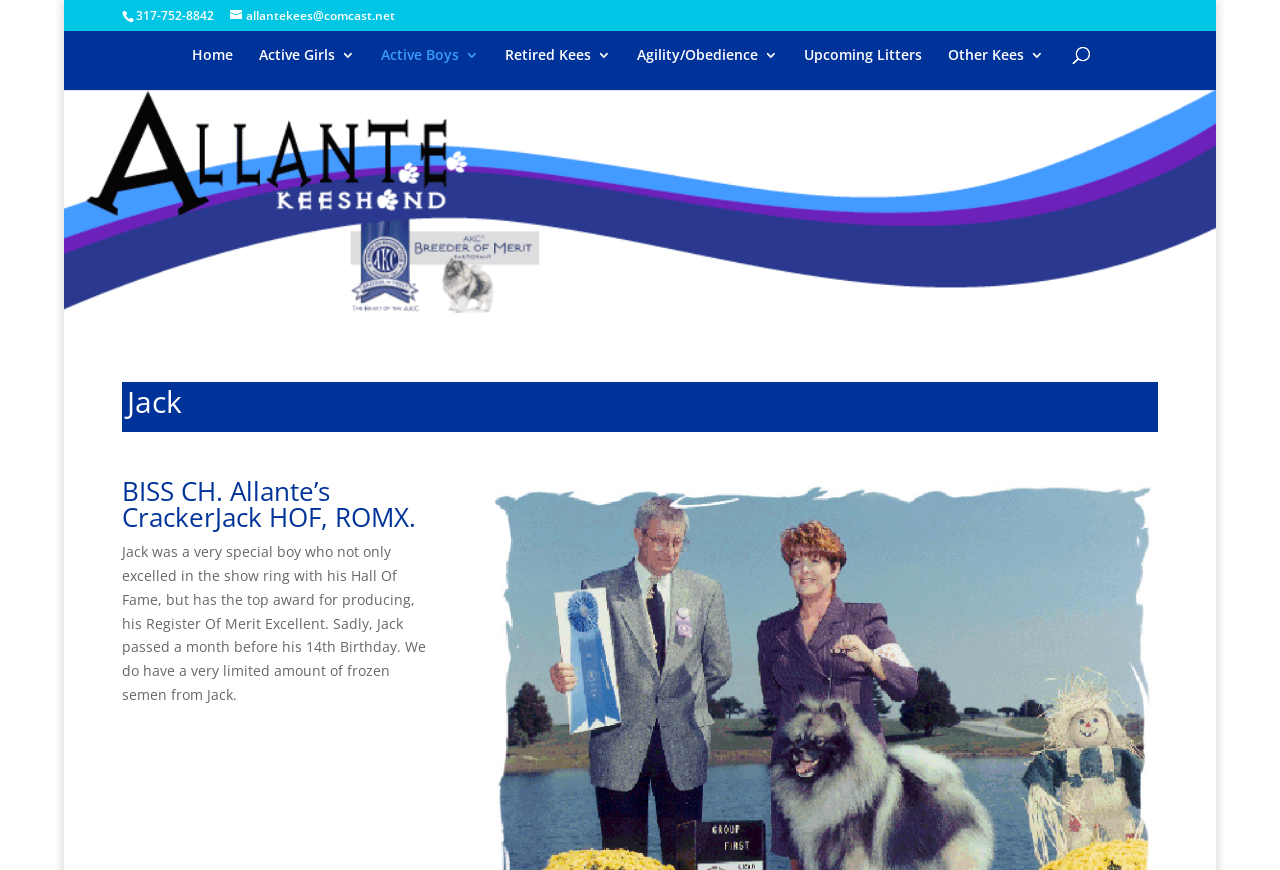Specify the bounding box coordinates for the region that must be clicked to perform the given instruction: "Call the phone number".

[0.106, 0.008, 0.167, 0.028]